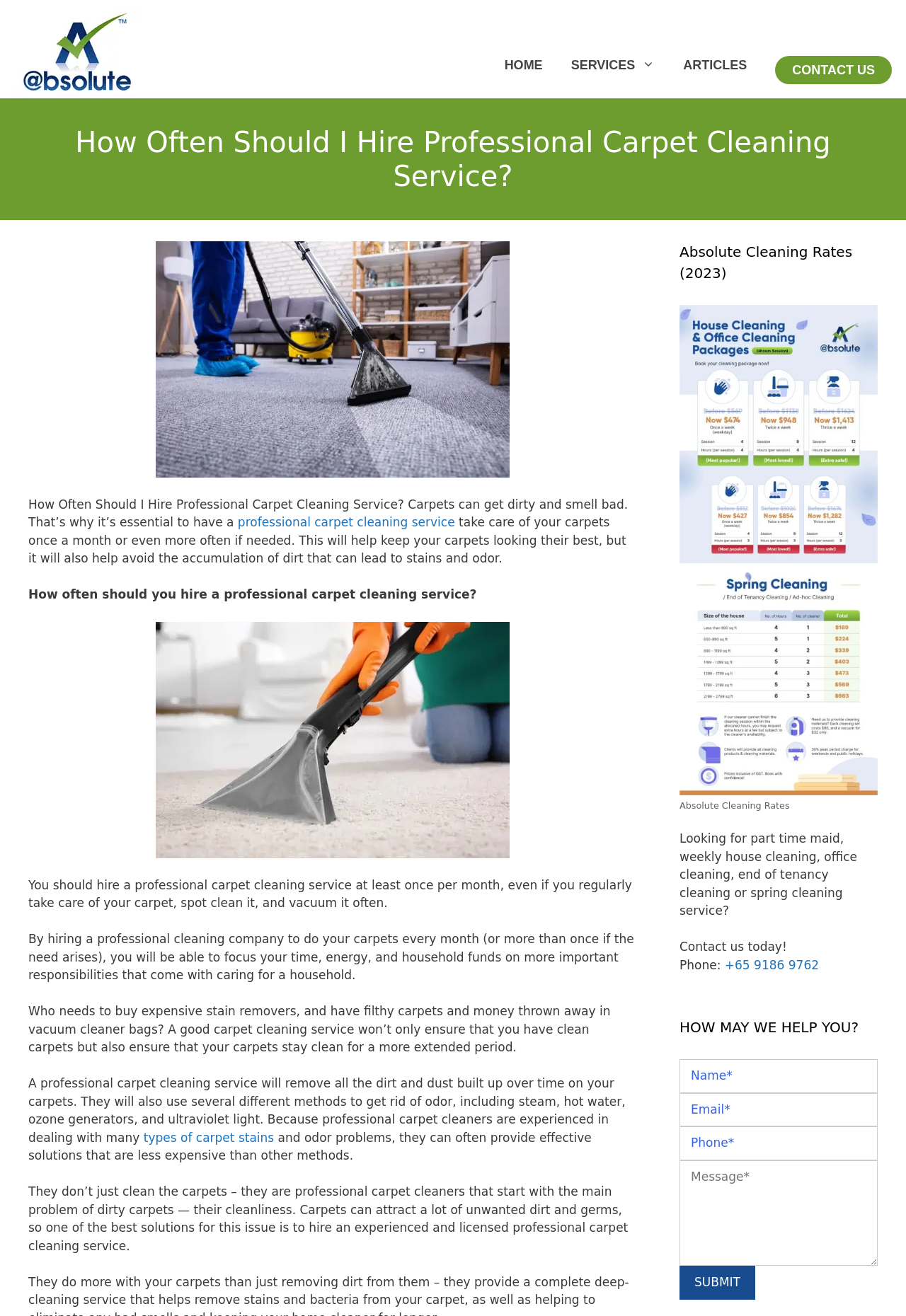Utilize the information from the image to answer the question in detail:
What is the name of the company mentioned on this webpage?

The company name 'Absolute Cleaning' is mentioned in the banner section of the webpage, and also appears in the navigation menu and in the complementary section.